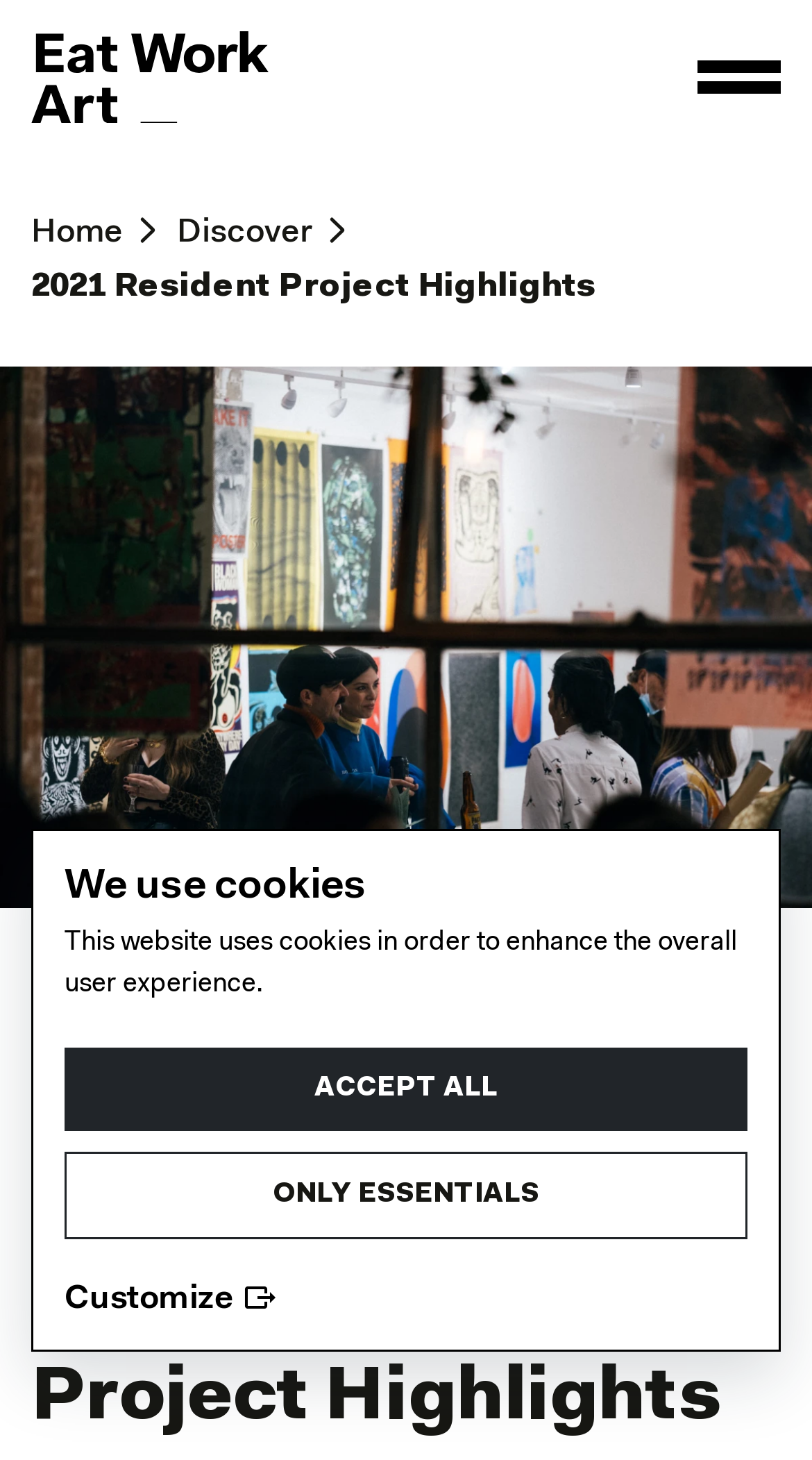How many social media links are there?
Use the image to give a comprehensive and detailed response to the question.

I counted the number of social media links at the bottom of the webpage, which are Facebook, Twitter, and Email.